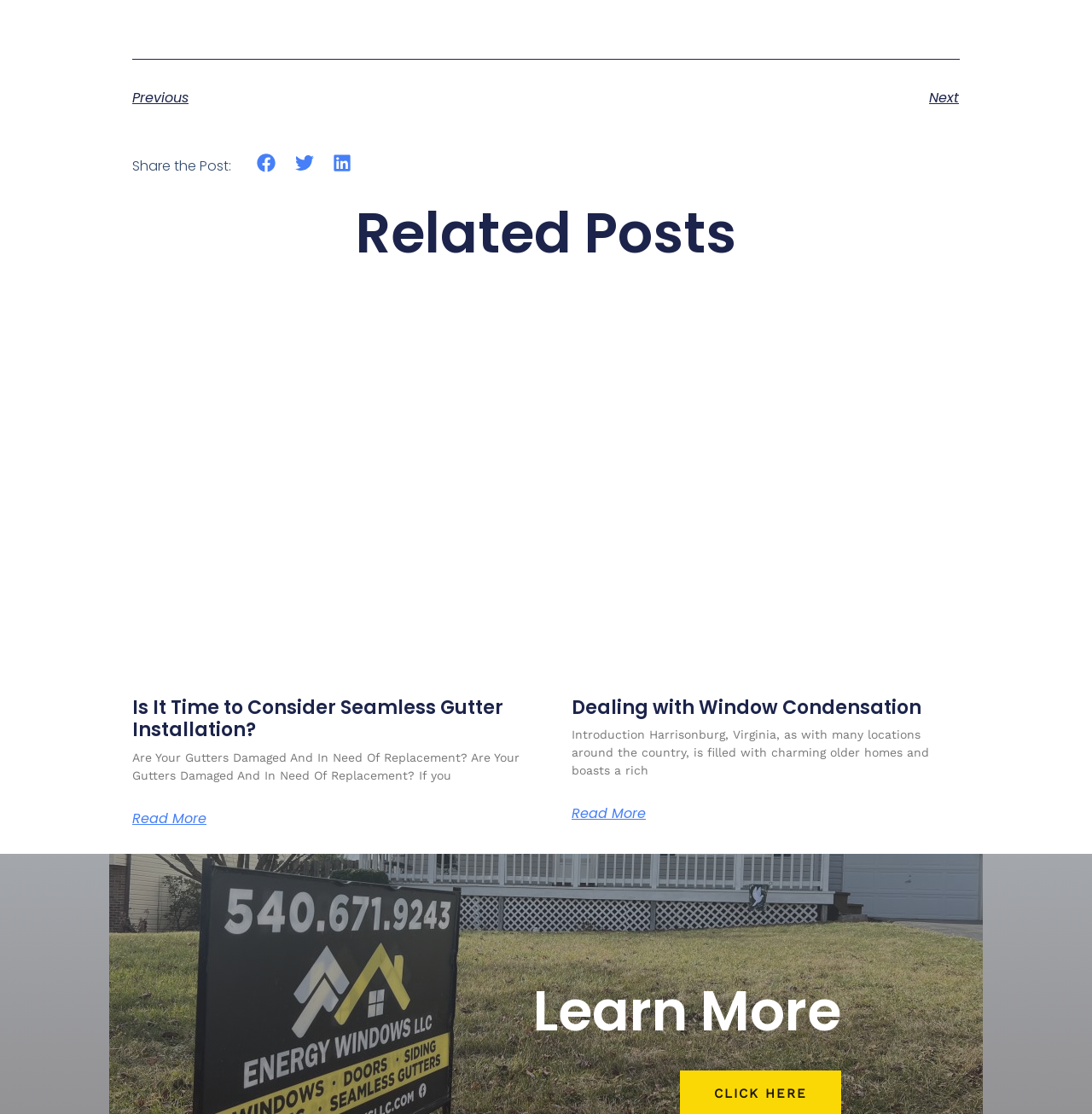Please find the bounding box coordinates of the element that you should click to achieve the following instruction: "Share the post on Facebook". The coordinates should be presented as four float numbers between 0 and 1: [left, top, right, bottom].

[0.235, 0.138, 0.253, 0.155]